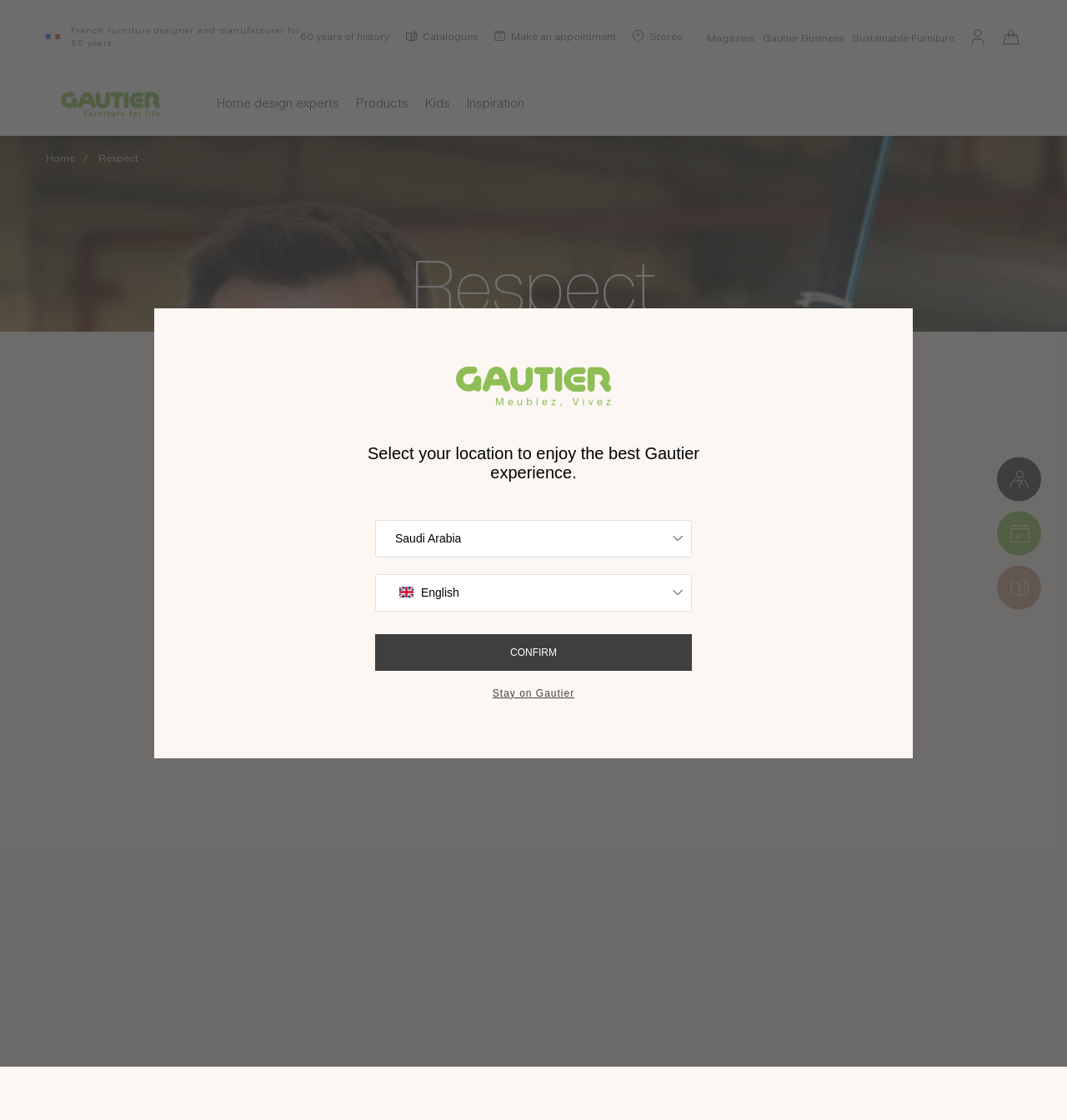How many employees does the company have?
Deliver a detailed and extensive answer to the question.

The company has 750 employees, as stated in the StaticText element 'We are proud of our 750-strong #GautierTeam'.